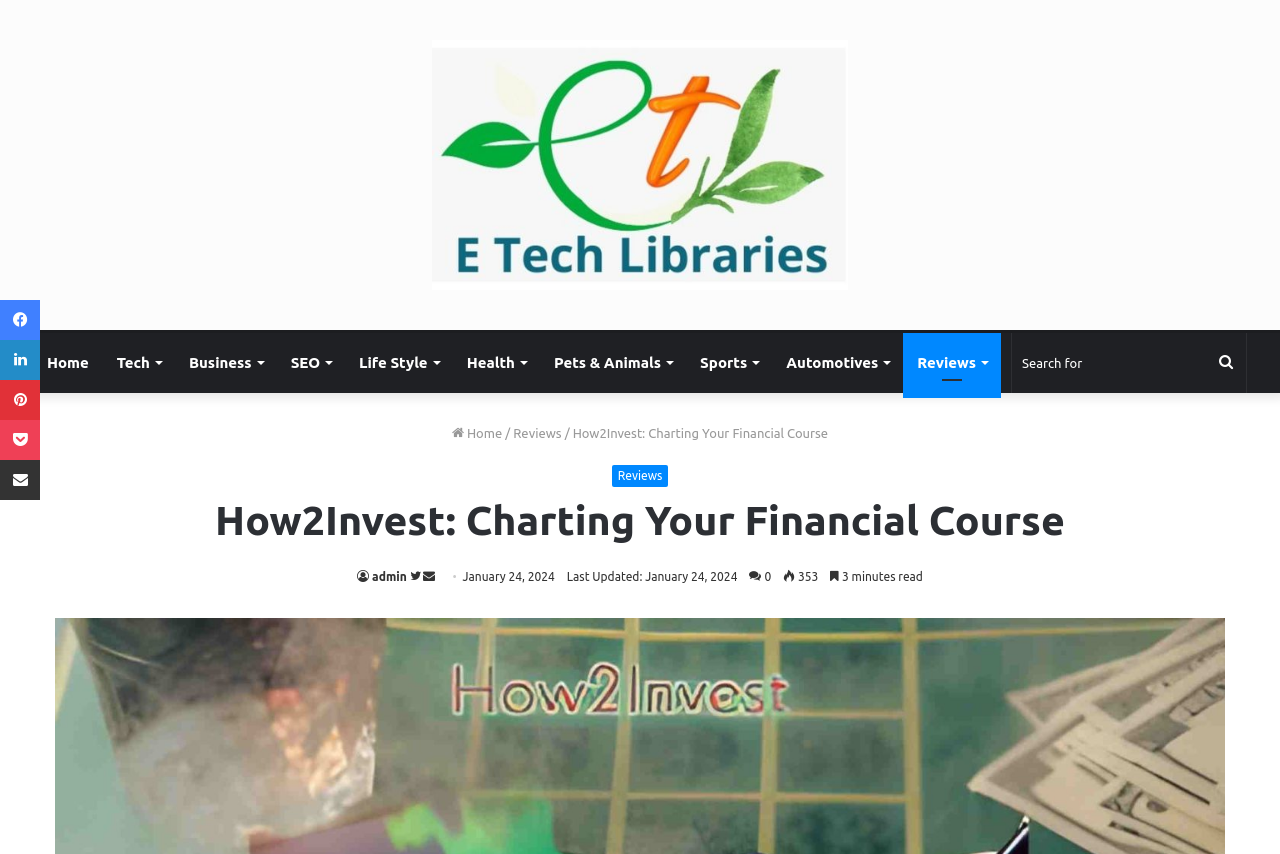Bounding box coordinates must be specified in the format (top-left x, top-left y, bottom-right x, bottom-right y). All values should be floating point numbers between 0 and 1. What are the bounding box coordinates of the UI element described as: Search for

[0.942, 0.39, 0.973, 0.46]